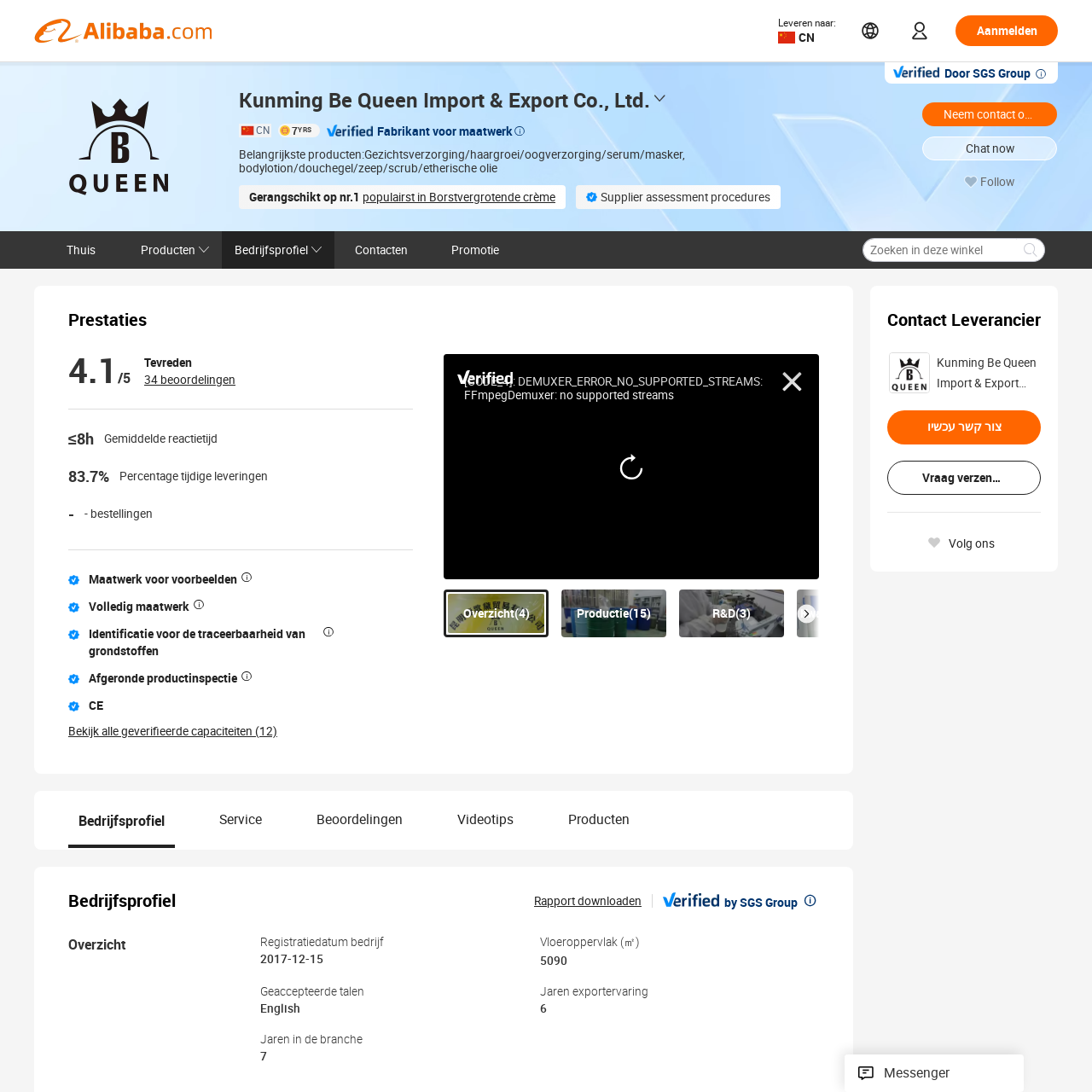Look at the image inside the red box and answer the question with a single word or phrase:
What kind of products does the company manufacture?

Beauty and personal care items